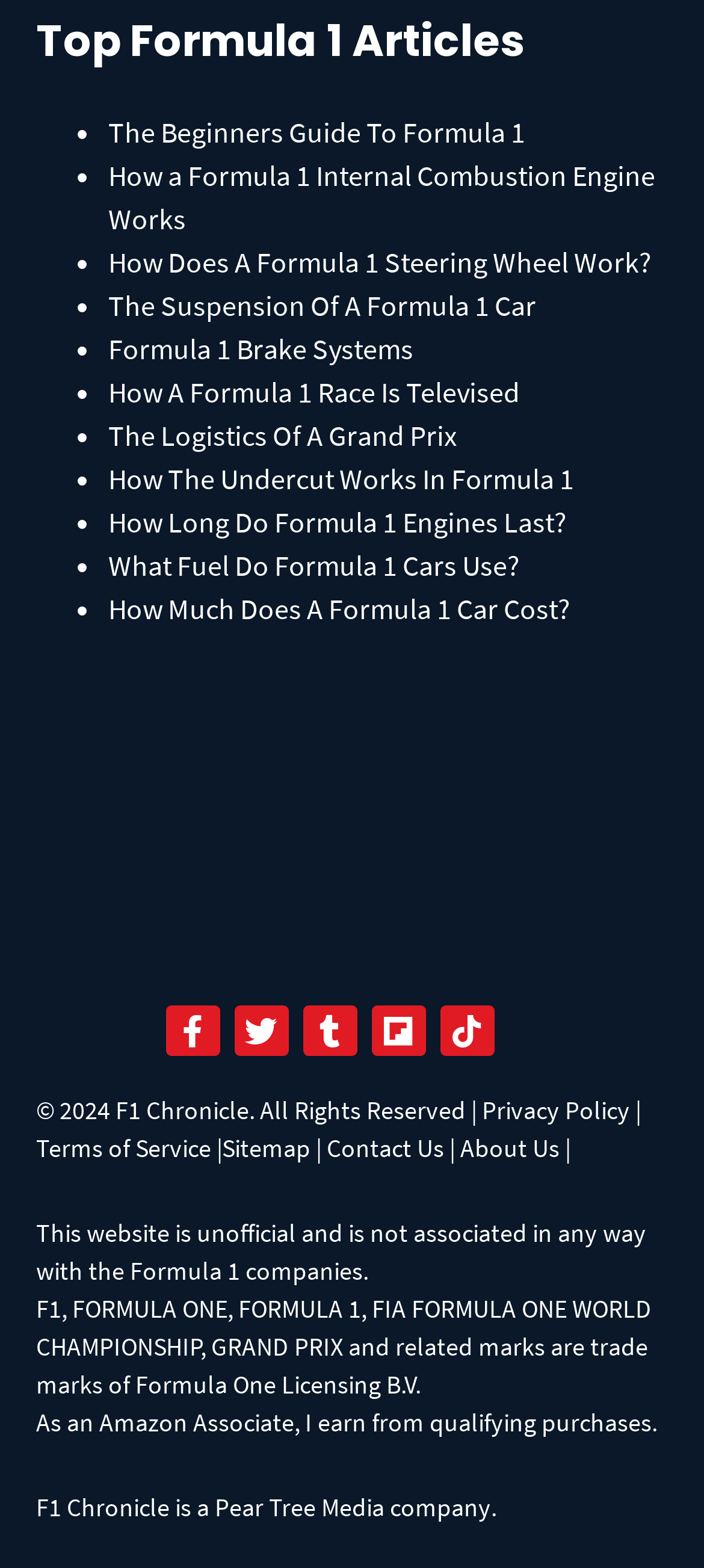Locate the bounding box coordinates of the element to click to perform the following action: 'Click on The Beginners Guide To Formula 1'. The coordinates should be given as four float values between 0 and 1, in the form of [left, top, right, bottom].

[0.154, 0.072, 0.746, 0.095]